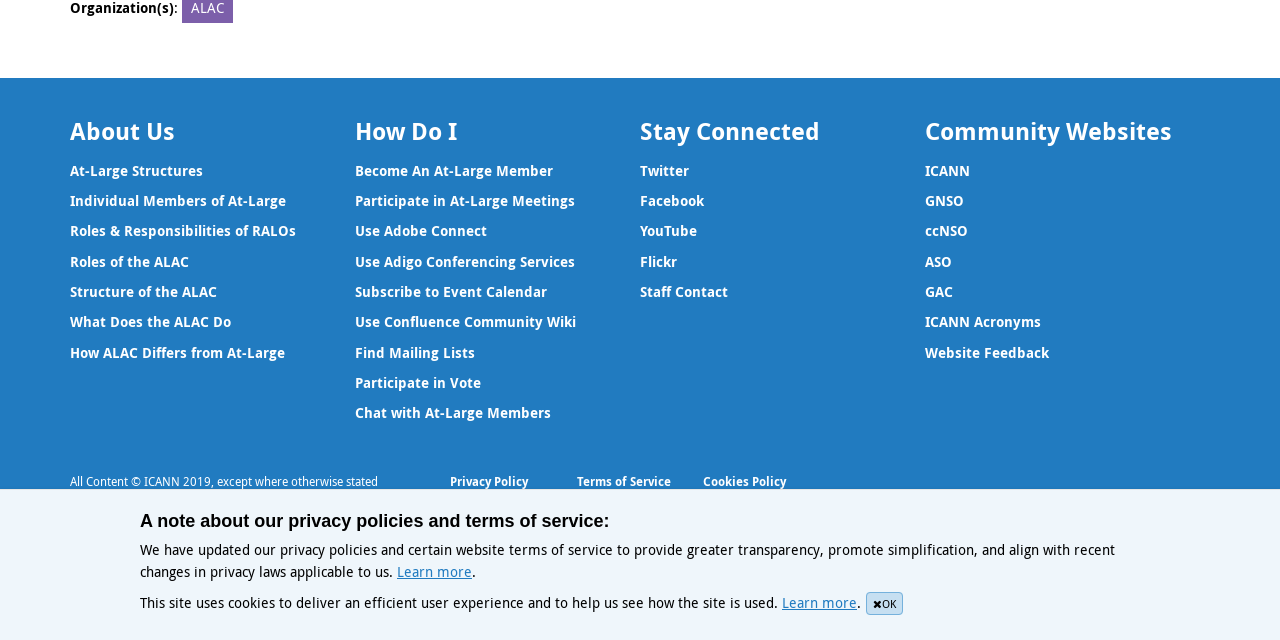Identify the coordinates of the bounding box for the element described below: "Staff Contact". Return the coordinates as four float numbers between 0 and 1: [left, top, right, bottom].

[0.5, 0.441, 0.569, 0.47]